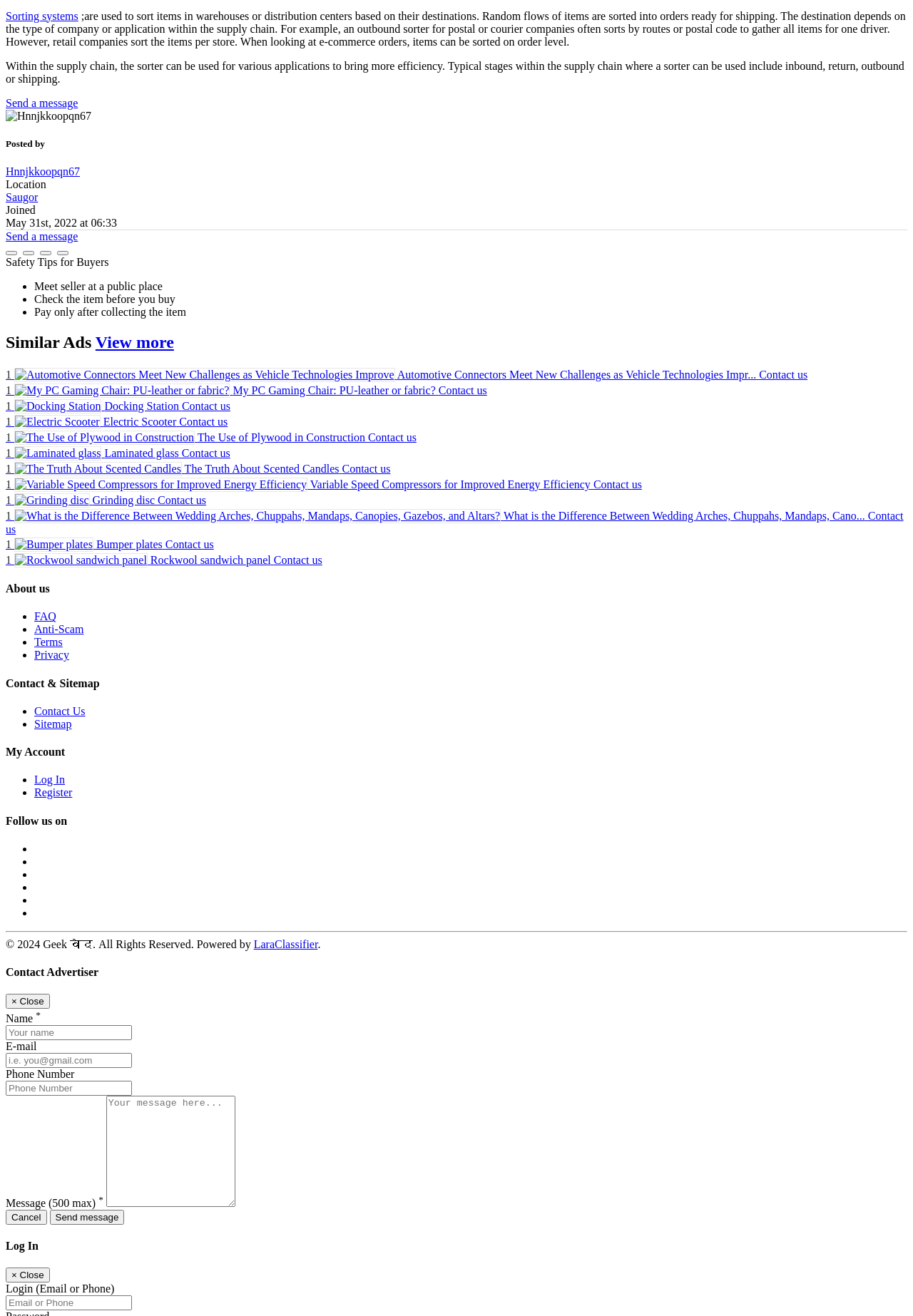Locate the coordinates of the bounding box for the clickable region that fulfills this instruction: "Click the 'Send a message' link".

[0.006, 0.073, 0.085, 0.083]